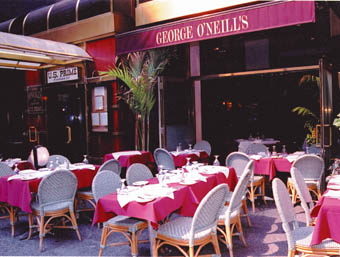Answer the following in one word or a short phrase: 
What is the atmosphere of George O'Neill's Steak House?

Cozy and sophisticated